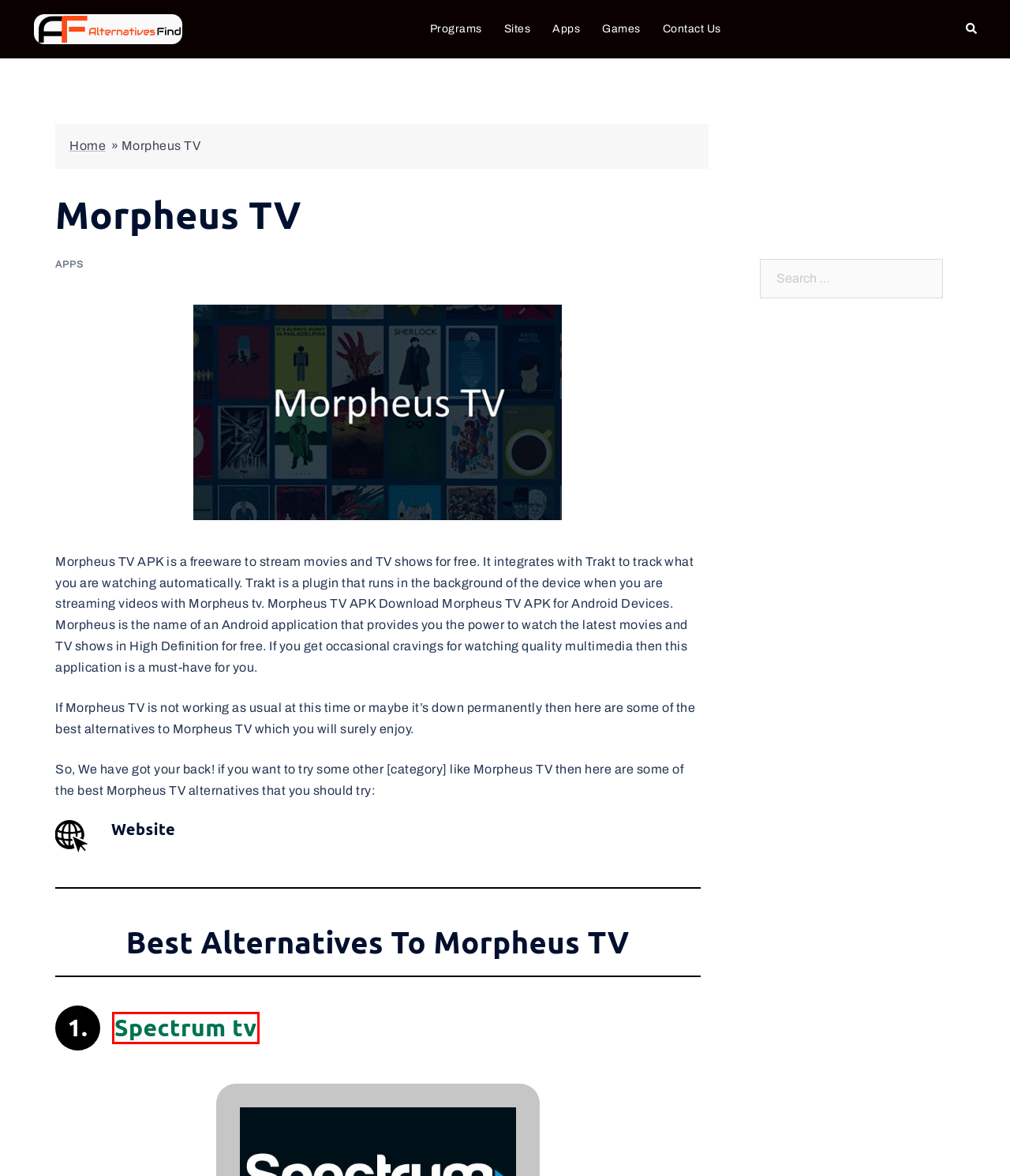Review the screenshot of a webpage which includes a red bounding box around an element. Select the description that best fits the new webpage once the element in the bounding box is clicked. Here are the candidates:
A. 17 Best Spectrum tv Alternatives ( Apps, Sites Like Spectrum tv )
B. Sites Archives - AlternativesFind
C. Games Archives - AlternativesFind
D. 14 Best BeeTV Alternatives ( Apps Like BeeTV )
E. Apps Archives - AlternativesFind
F. Programs Archives - AlternativesFind
G. AlternativesFind - Find Alternatives to Software, Websites, Apps
H. Contact Us

A